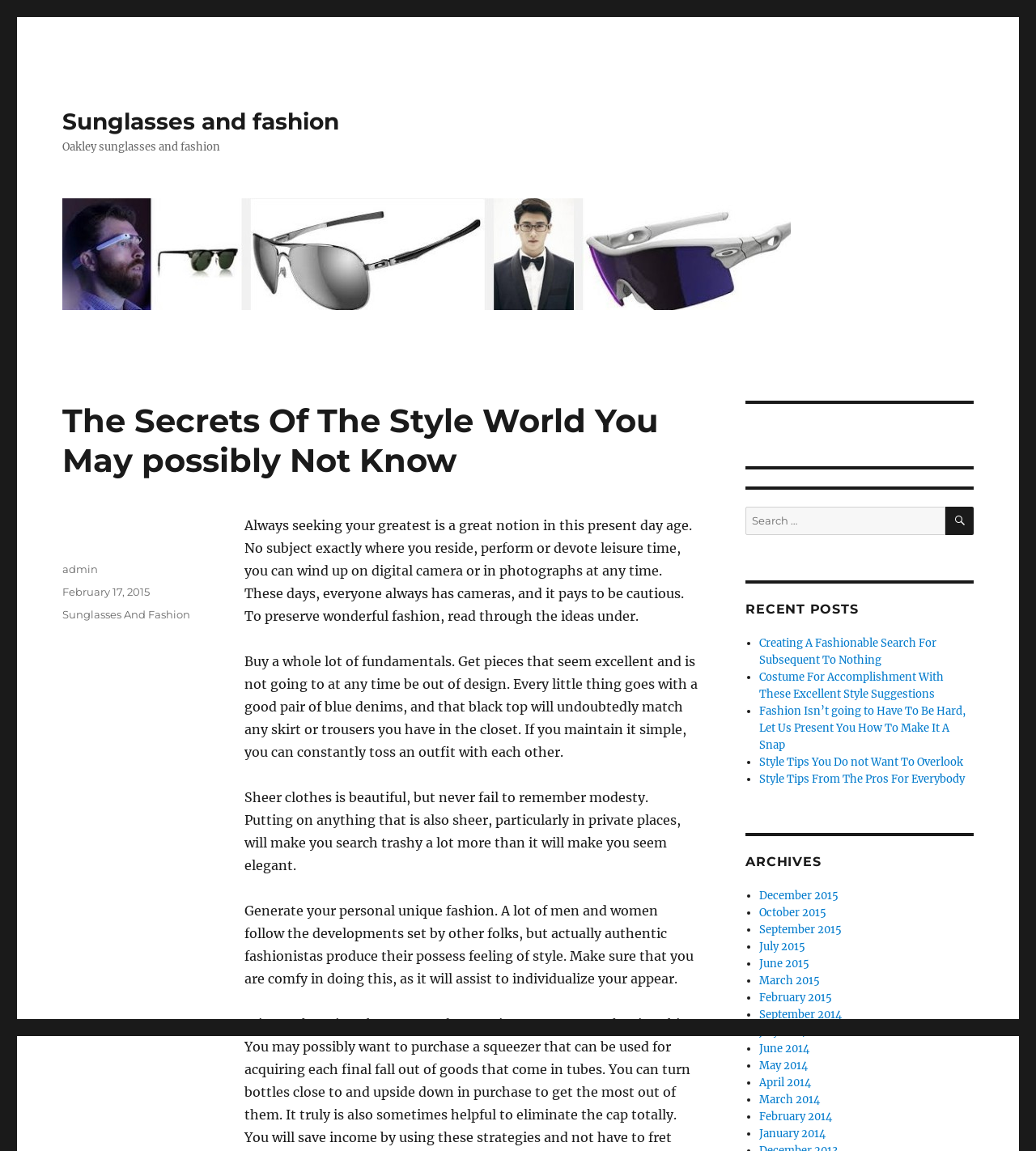What is the main topic of this webpage?
Please provide a full and detailed response to the question.

Based on the webpage content, the main topic is about sunglasses and fashion, as indicated by the link 'Sunglasses and fashion' at the top of the page and the various fashion tips and articles listed below.